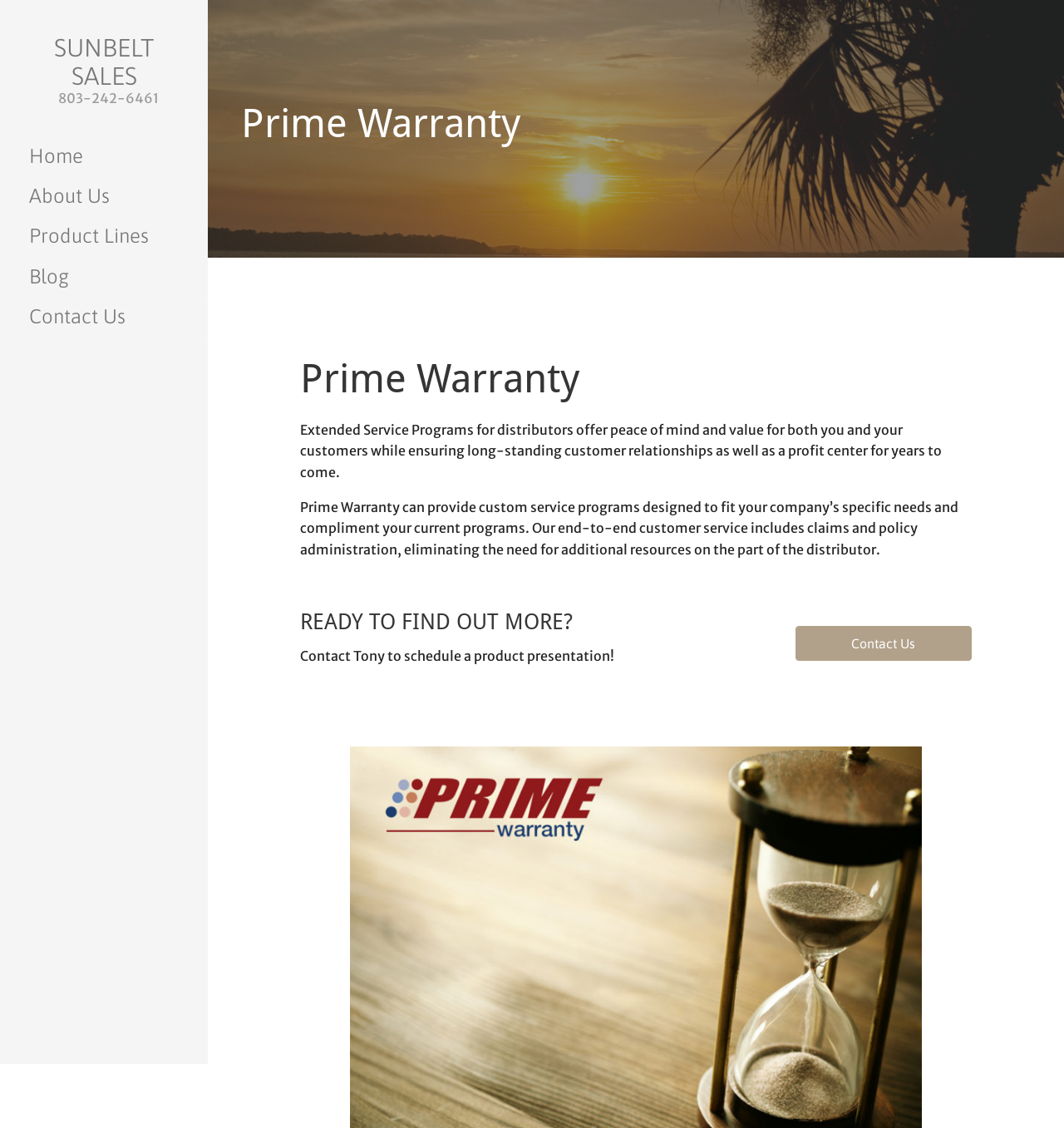What is the purpose of Prime Warranty's service programs?
Please craft a detailed and exhaustive response to the question.

I understood this by reading the static text element that describes the benefits of Prime Warranty's service programs, which mentions 'peace of mind and value for both you and your customers'.